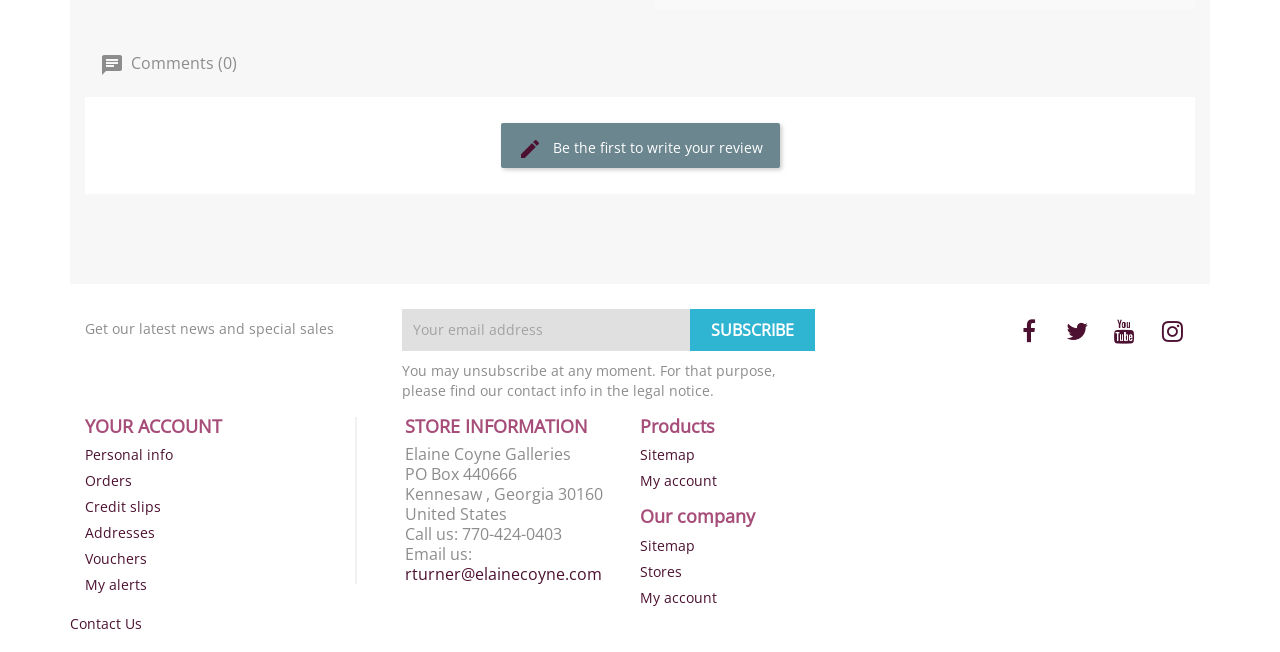Identify the bounding box coordinates for the UI element described as: "name="email" placeholder="Your email address"". The coordinates should be provided as four floats between 0 and 1: [left, top, right, bottom].

[0.314, 0.473, 0.539, 0.538]